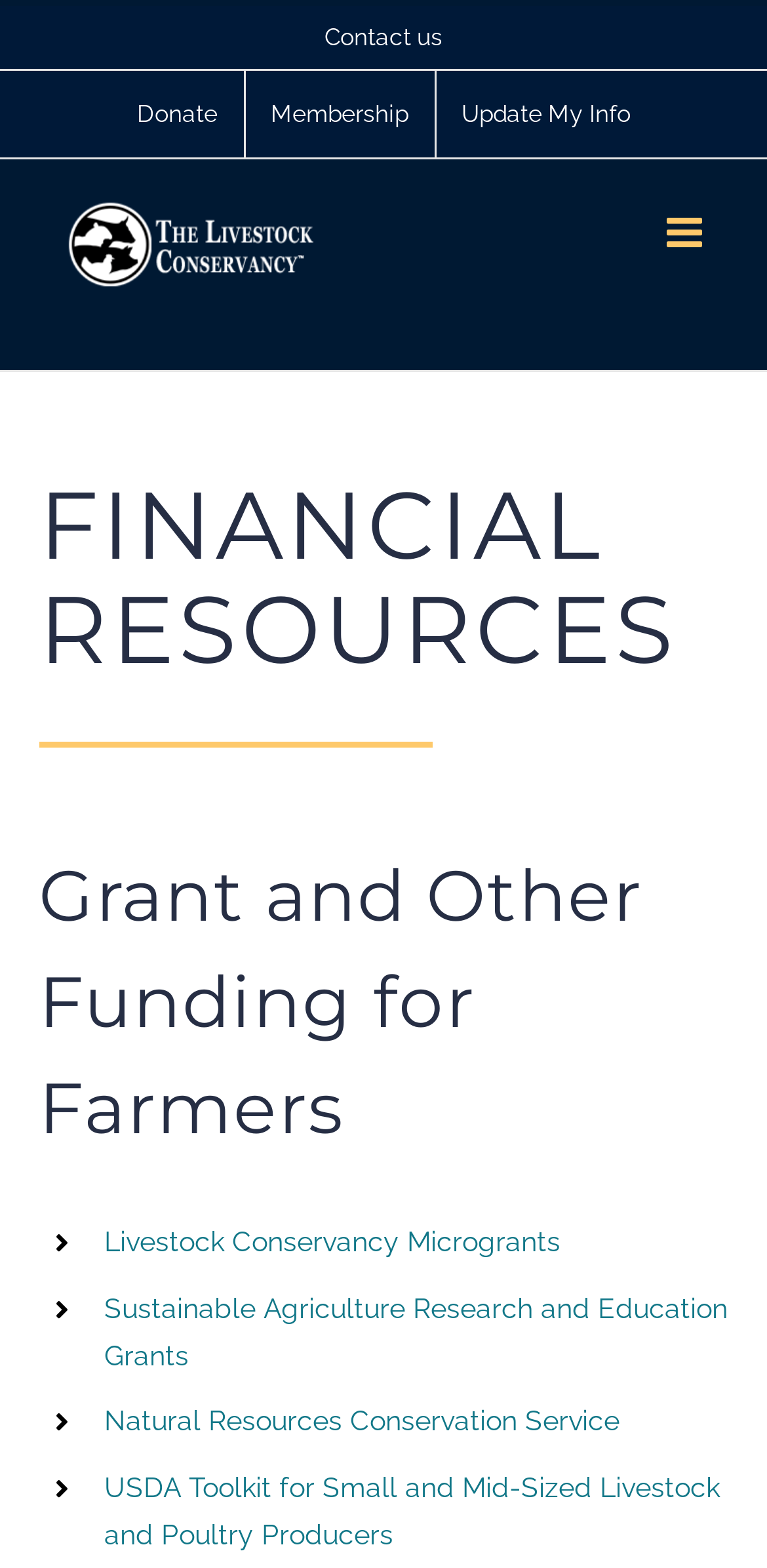What is the purpose of the 'Toggle mobile menu' button?
Give a detailed explanation using the information visible in the image.

The 'Toggle mobile menu' button is present at the top right corner of the webpage, and its description 'expanded: False' suggests that it is used to expand or collapse the mobile menu.